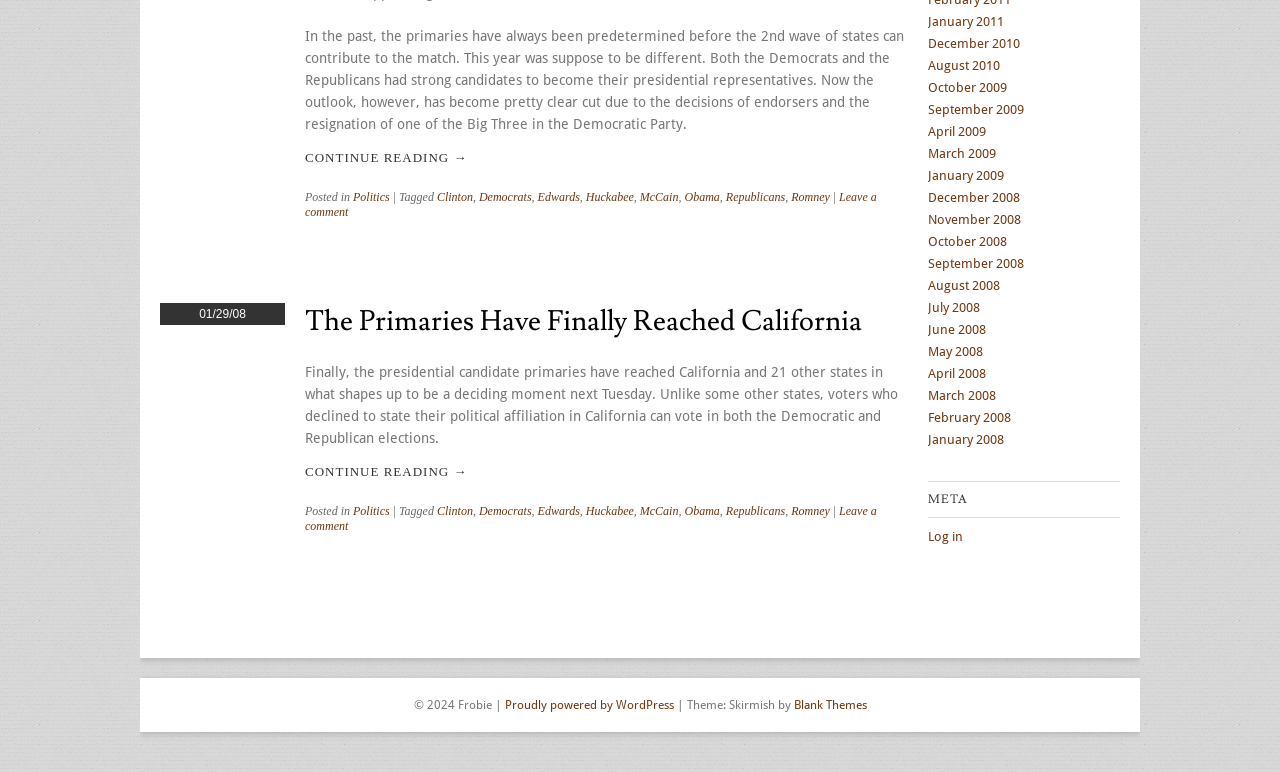Find the bounding box coordinates for the HTML element described in this sentence: "Proudly powered by WordPress". Provide the coordinates as four float numbers between 0 and 1, in the format [left, top, right, bottom].

[0.394, 0.904, 0.526, 0.922]